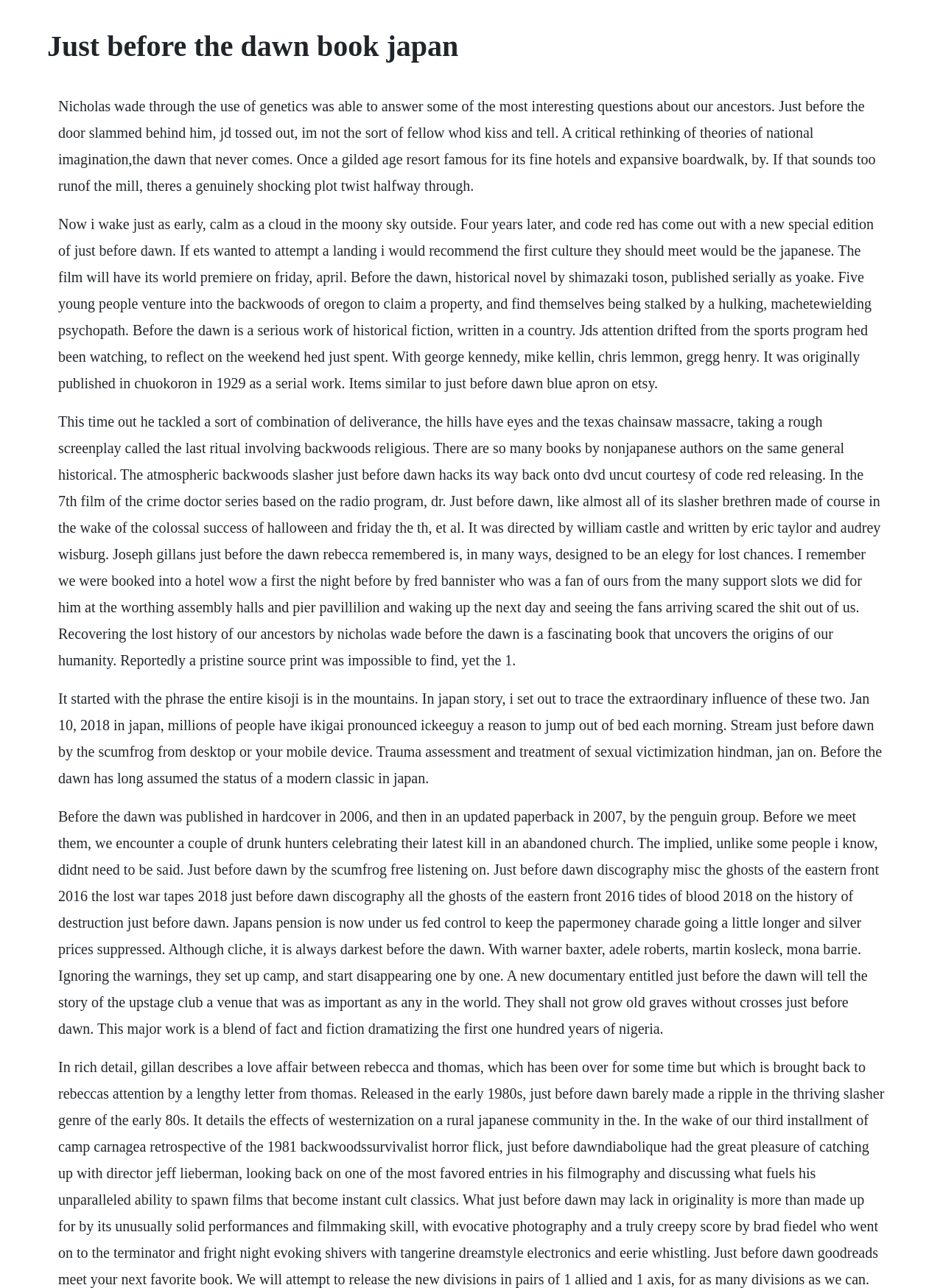What is the name of the club featured in the documentary 'Just Before the Dawn'?
From the screenshot, provide a brief answer in one word or phrase.

Upstage Club